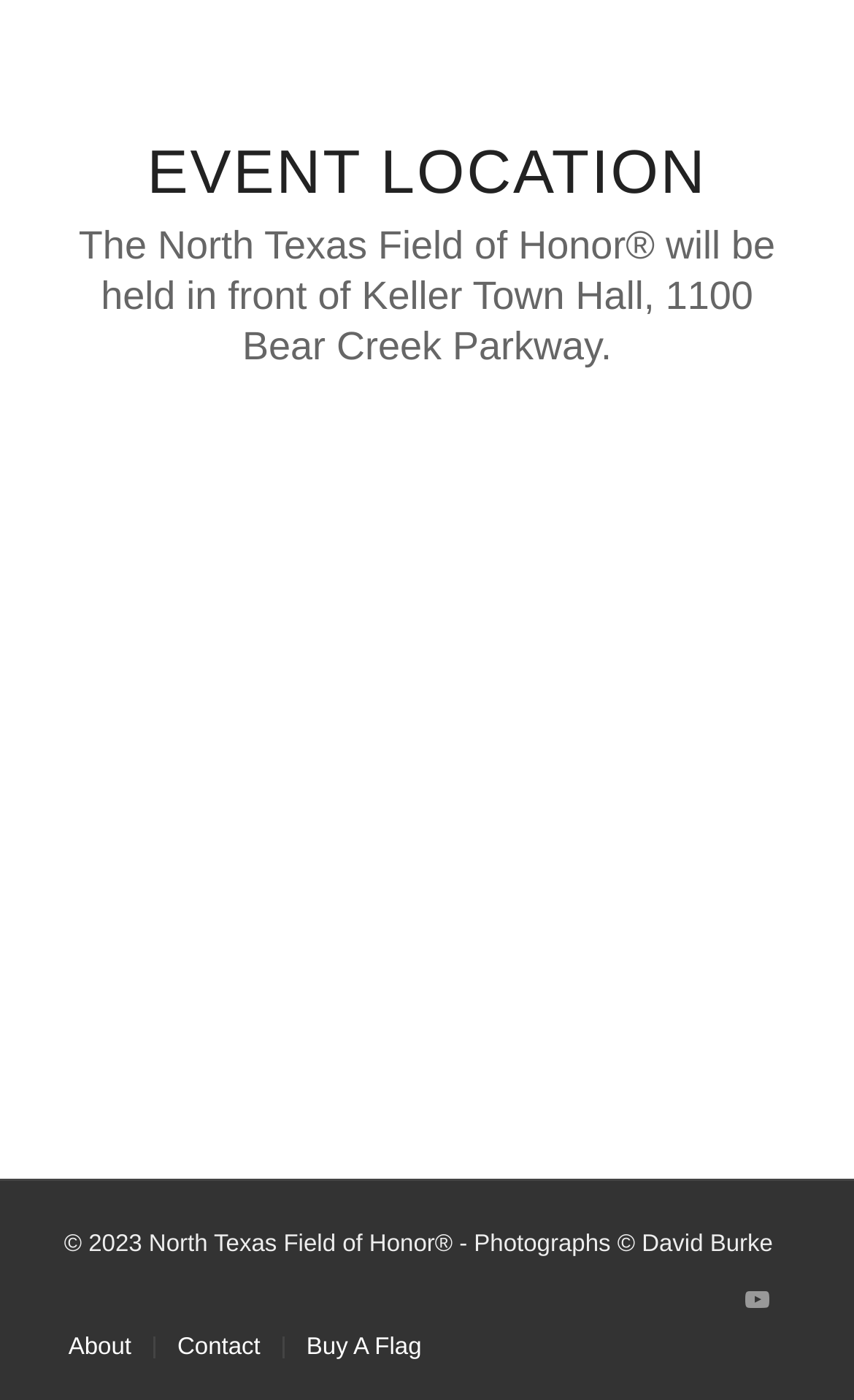What is the copyright year of the webpage?
Look at the image and provide a detailed response to the question.

The copyright year of the webpage can be found in the StaticText element with the text ' 2023 North Texas Field of Honor - Photographs David Burke' which is a child of the Root Element.